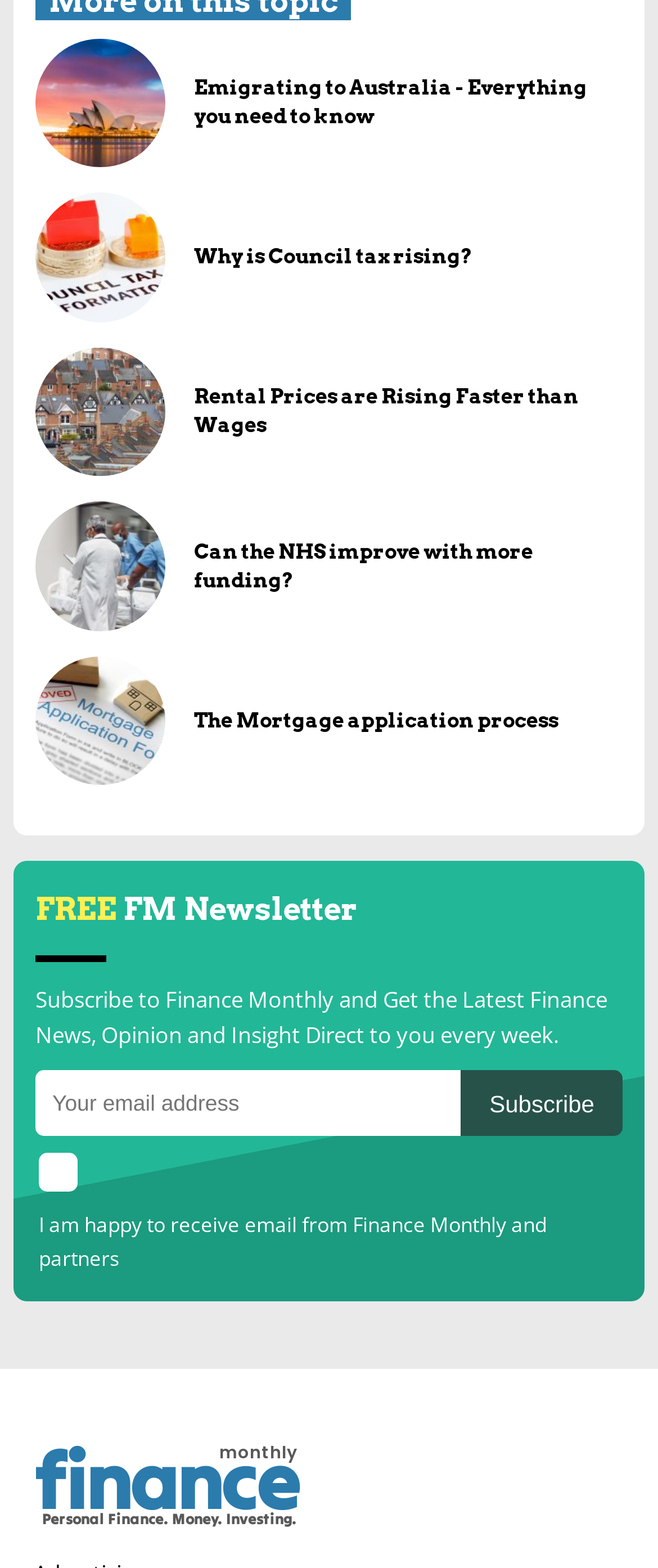Identify the bounding box coordinates of the element that should be clicked to fulfill this task: "Check the checkbox to receive email from Finance Monthly and partners". The coordinates should be provided as four float numbers between 0 and 1, i.e., [left, top, right, bottom].

[0.059, 0.735, 0.118, 0.76]